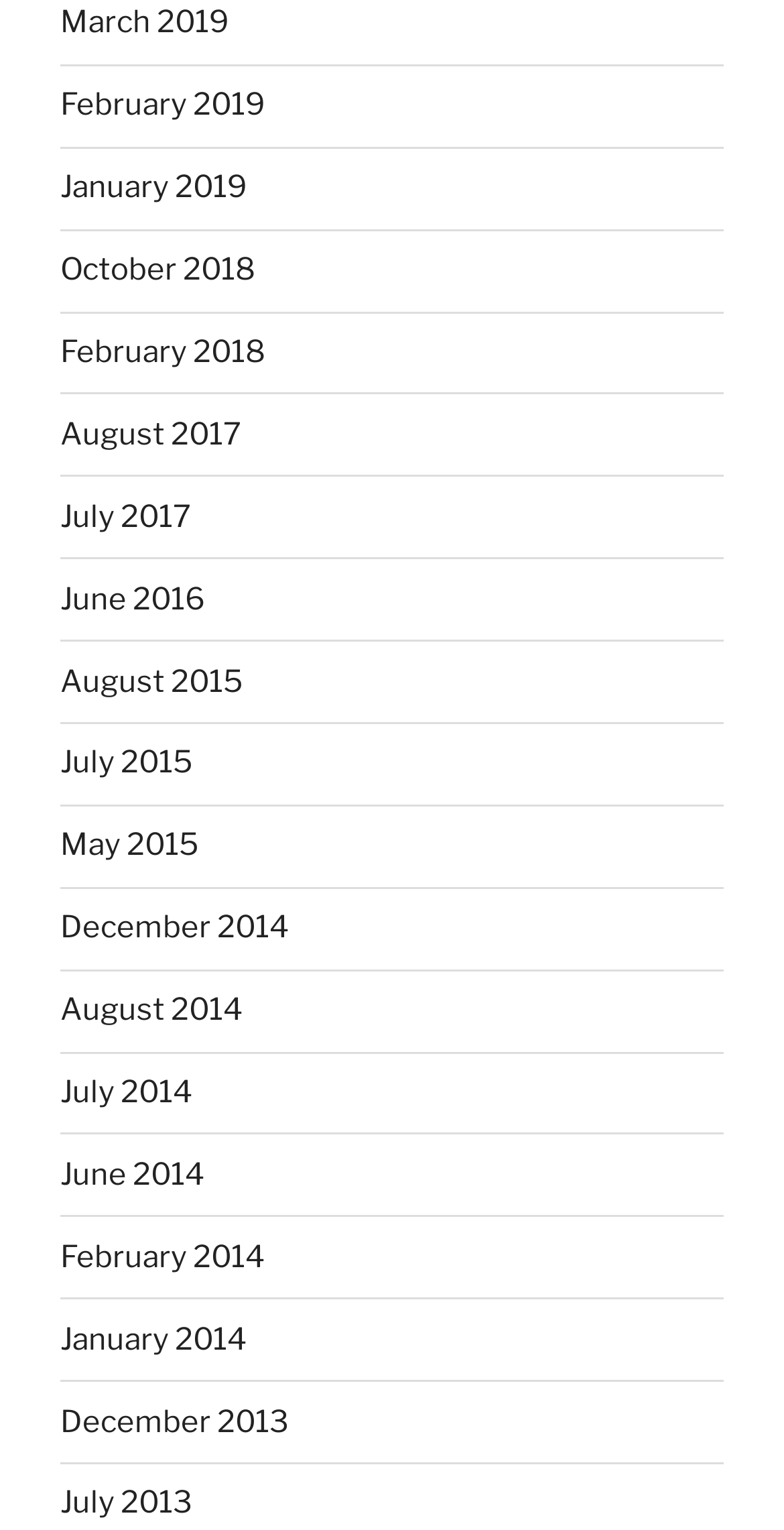Identify the coordinates of the bounding box for the element described below: "March 2019". Return the coordinates as four float numbers between 0 and 1: [left, top, right, bottom].

[0.077, 0.003, 0.292, 0.027]